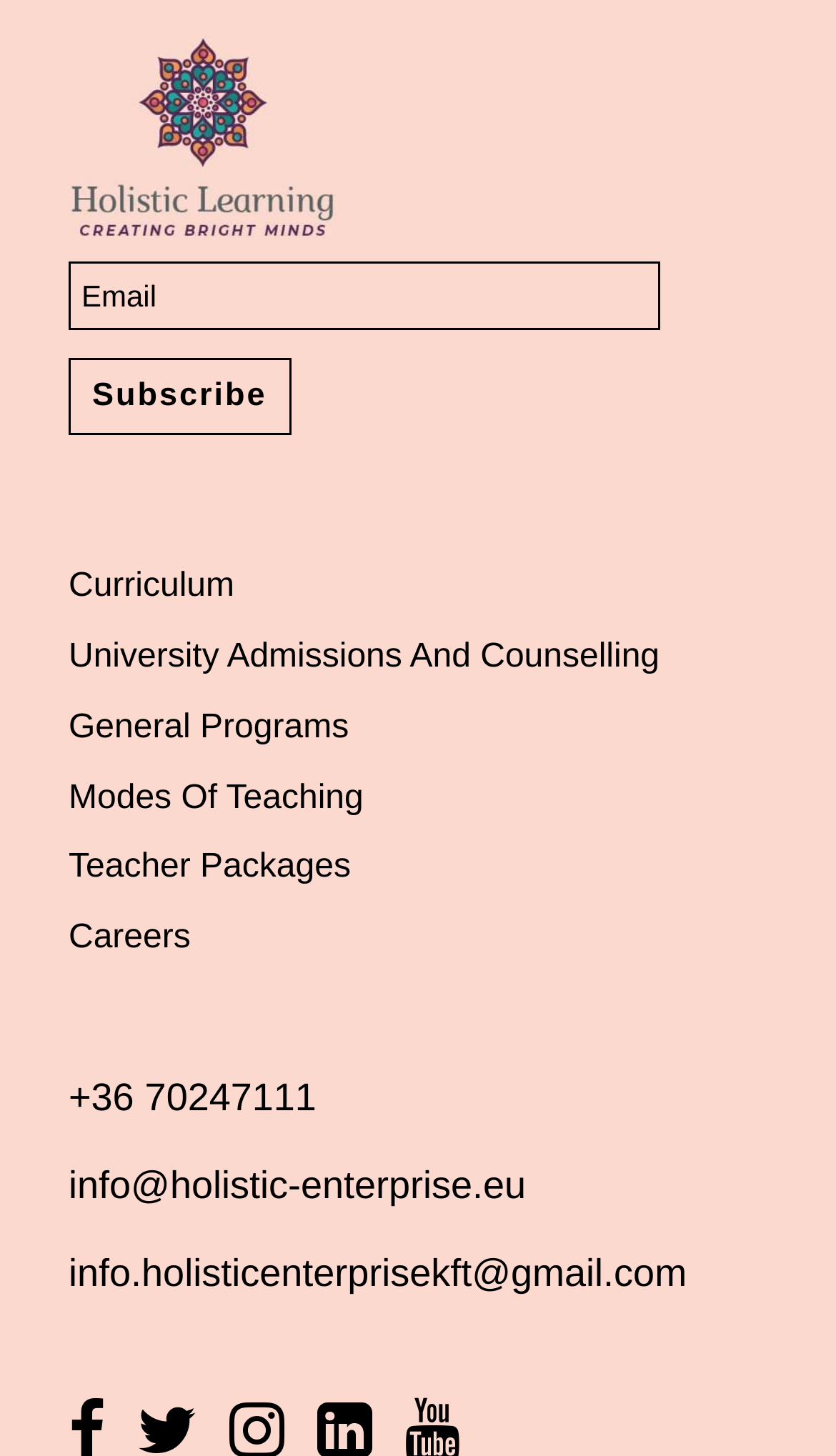Using floating point numbers between 0 and 1, provide the bounding box coordinates in the format (top-left x, top-left y, bottom-right x, bottom-right y). Locate the UI element described here: info@holistic-enterprise.eu

[0.082, 0.796, 0.629, 0.834]